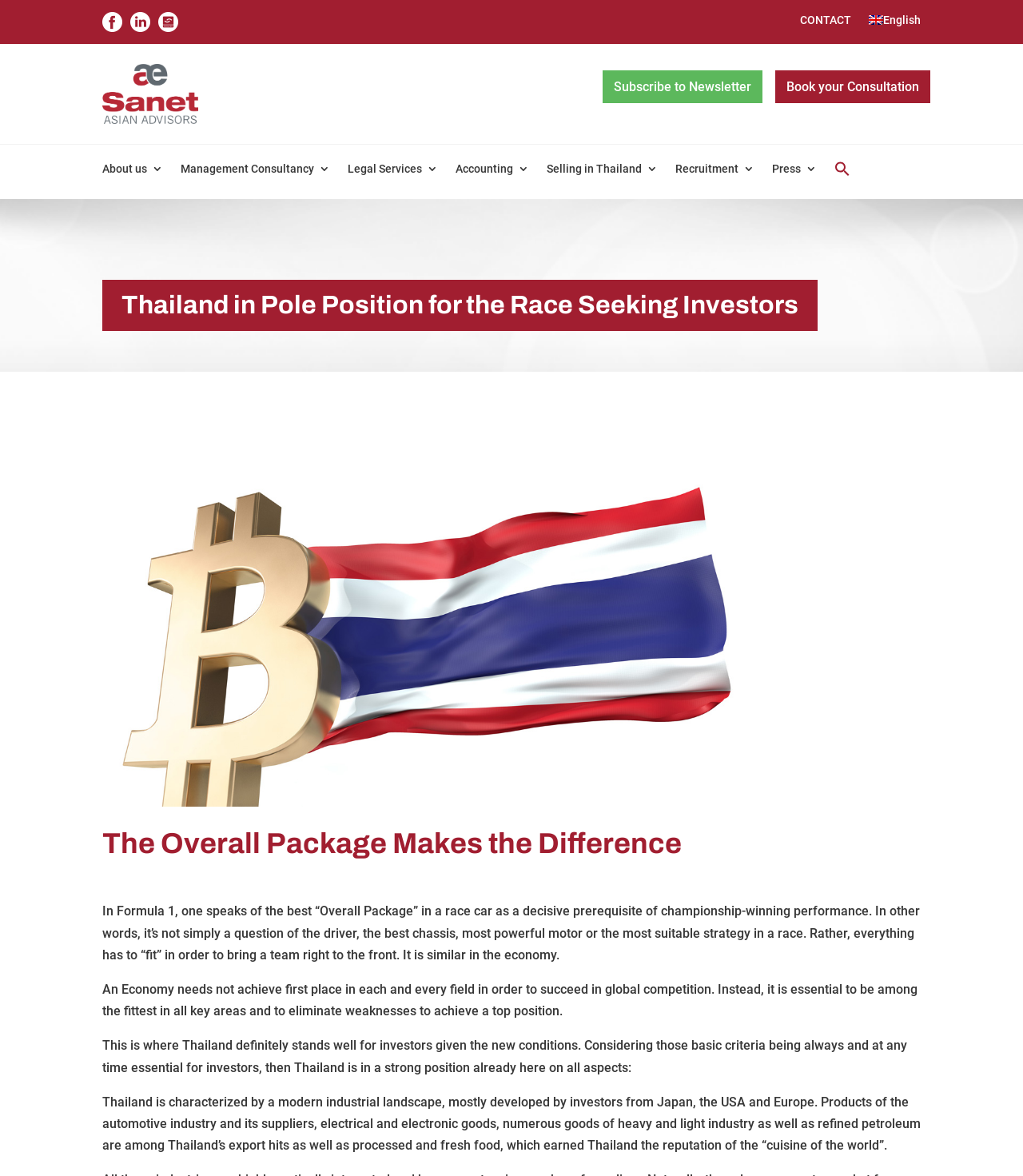Please respond in a single word or phrase: 
What is the main topic of the webpage?

Thailand as an investment location